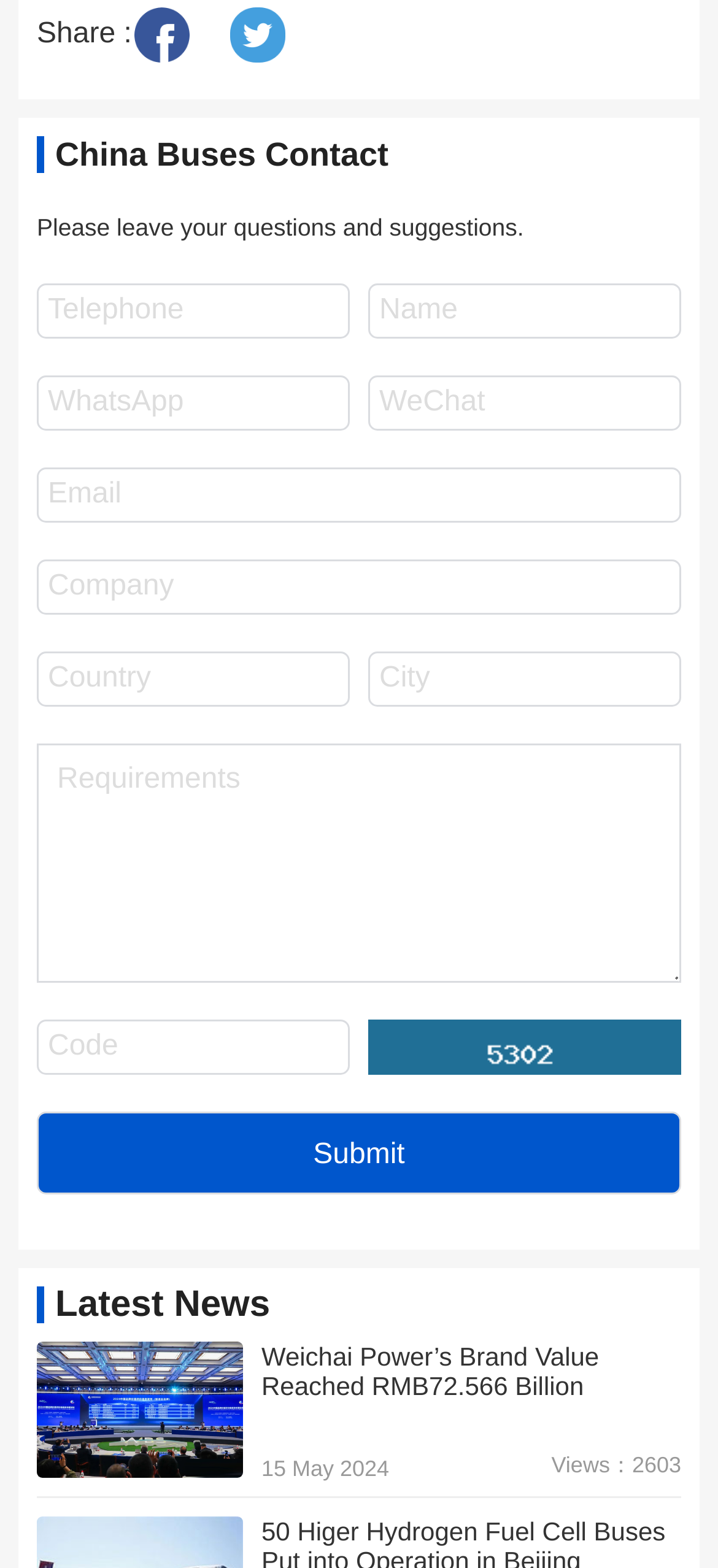How many textboxes are there?
Look at the image and respond with a one-word or short-phrase answer.

9